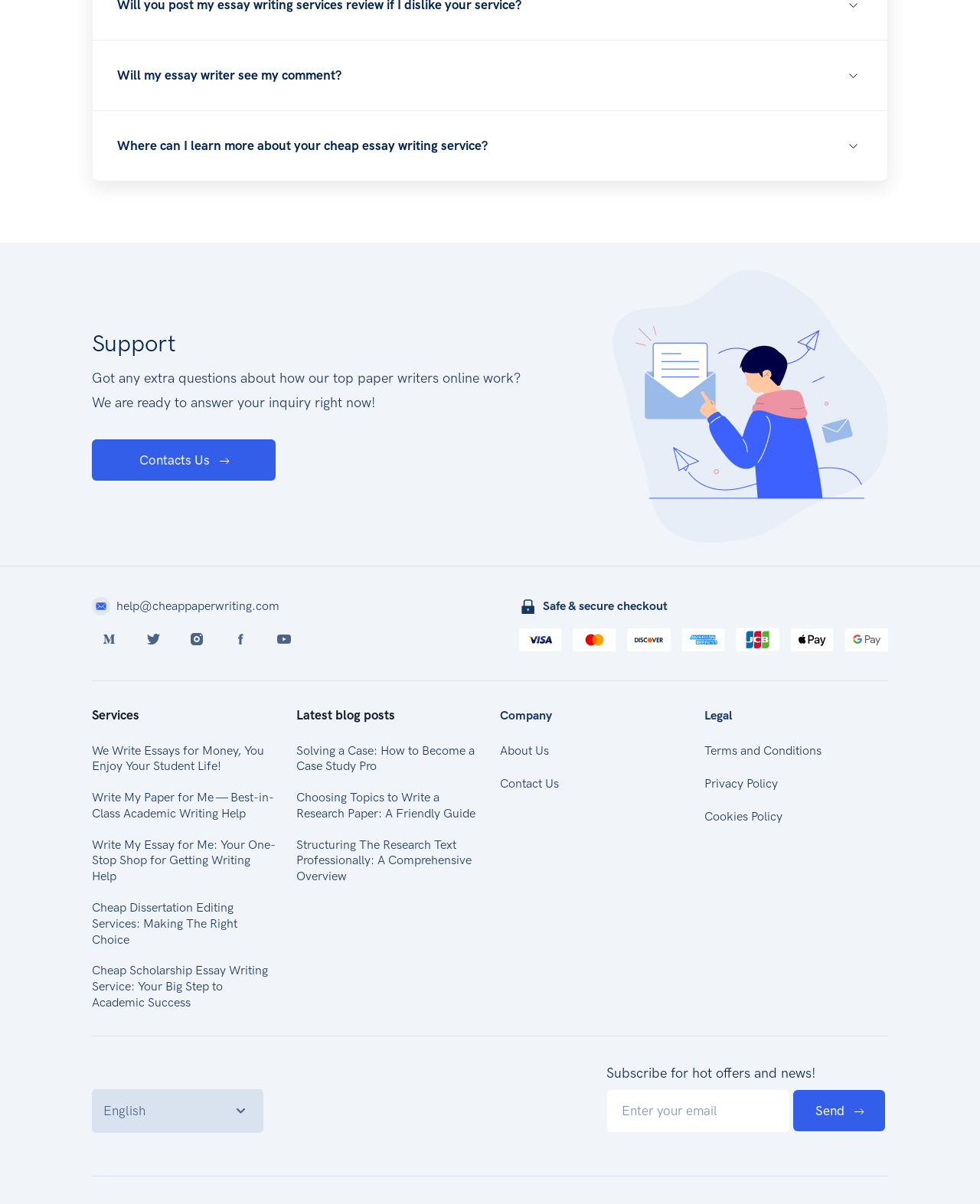What is the topic of the latest blog post?
Refer to the image and answer the question using a single word or phrase.

Case study